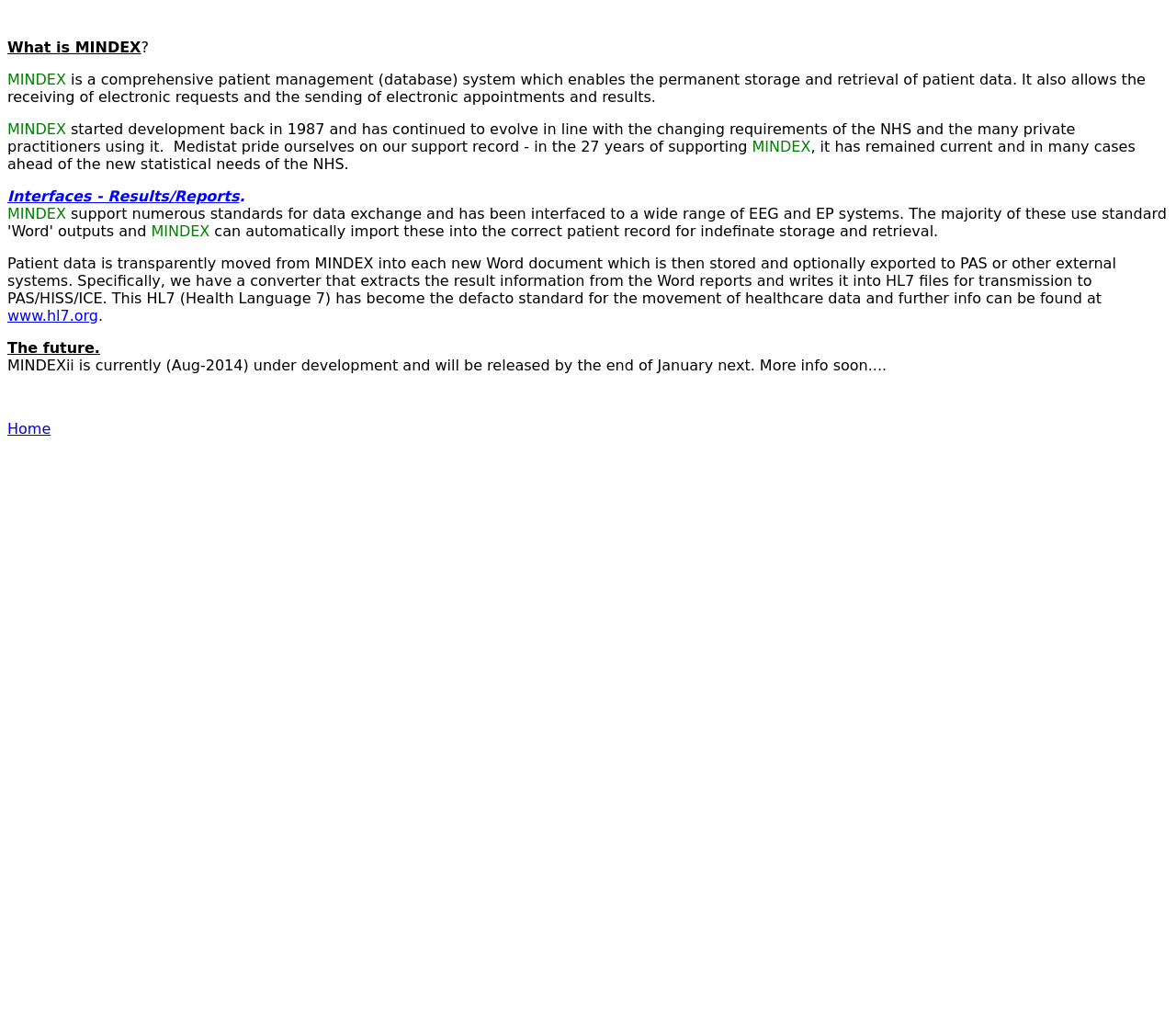Generate a comprehensive description of the webpage.

The webpage is about Medistat Contact Details, specifically focusing on MINDEX, a comprehensive patient management system. At the top, there is a brief title "What is MINDEX" followed by a question mark. Below this, a detailed description of MINDEX is provided, explaining its functionality and features. 

To the right of the "What is MINDEX" title, the text "MINDEX" is highlighted. Further down, there is a section about the system's development history, stating that it started in 1987 and has continued to evolve with the changing requirements of the NHS and private practitioners.

The webpage also discusses the interfaces of MINDEX, specifically the results and reports feature, which can automatically import data into patient records. Additionally, it explains how patient data is moved from MINDEX into Word documents and can be exported to external systems.

A link to the HL7 website is provided, which is a standard for the movement of healthcare data. The webpage also mentions the future development of MINDEXii, which was under development at the time and was expected to be released soon.

At the bottom of the page, there is a link to the "Home" page. Throughout the webpage, there are several sections of text that provide detailed information about MINDEX and its features.